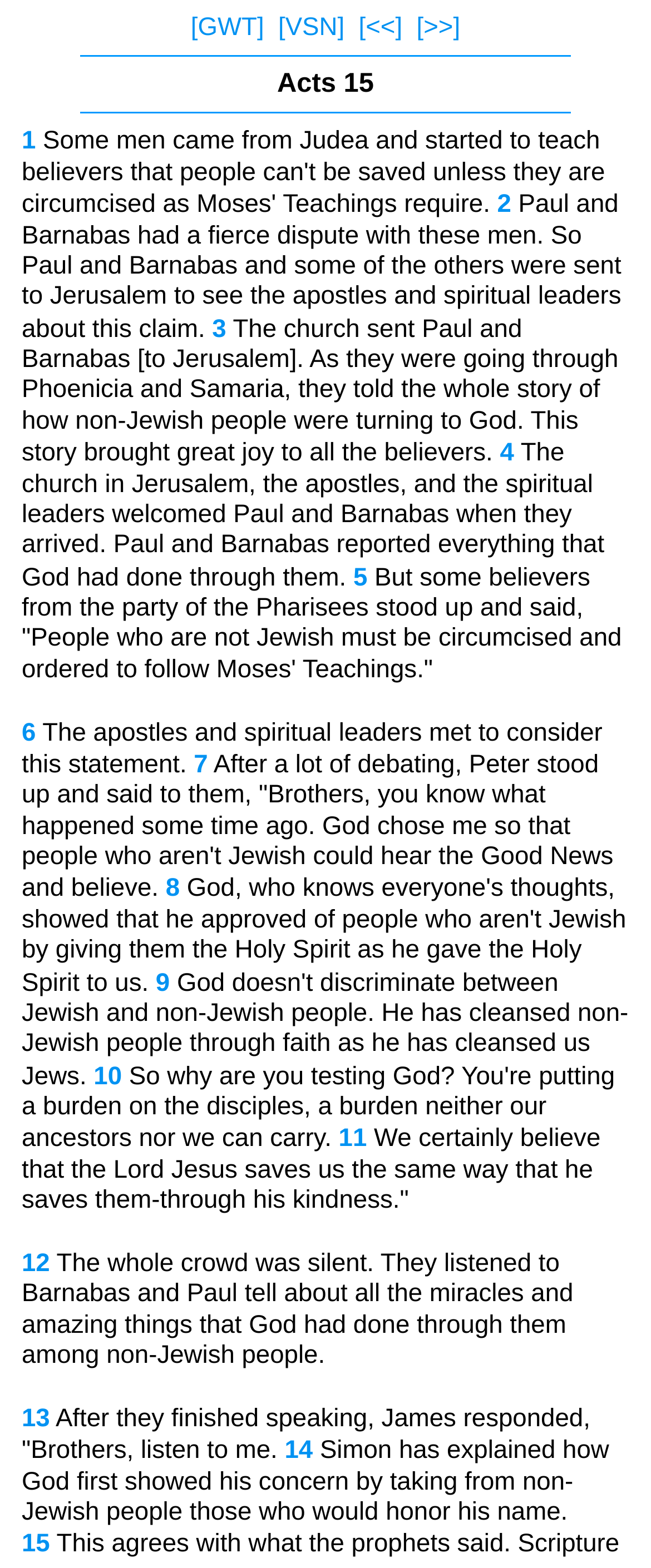Please indicate the bounding box coordinates for the clickable area to complete the following task: "Go to the previous page". The coordinates should be specified as four float numbers between 0 and 1, i.e., [left, top, right, bottom].

[0.551, 0.009, 0.618, 0.027]